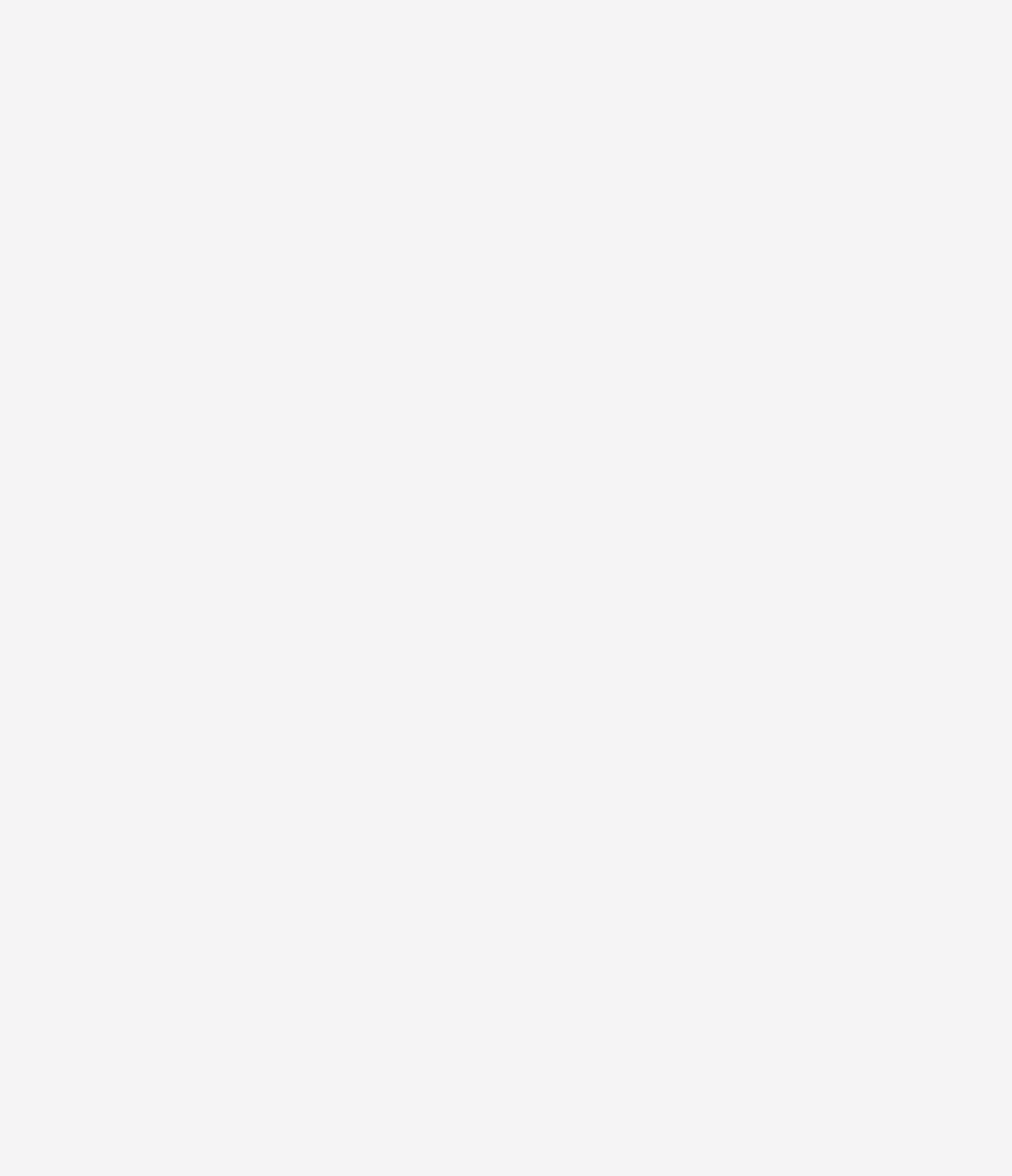Look at the image and give a detailed response to the following question: What is the position of the 'X' link?

I analyzed the bounding box coordinates of the 'X' link, which are [0.487, 0.12, 0.513, 0.162]. The y1 coordinate (0.12) is relatively small, indicating that the link is at the top of the webpage. The x1 coordinate (0.487) is closer to the left side, indicating that the link is at the left side of the webpage. Therefore, the position of the 'X' link is top-left.